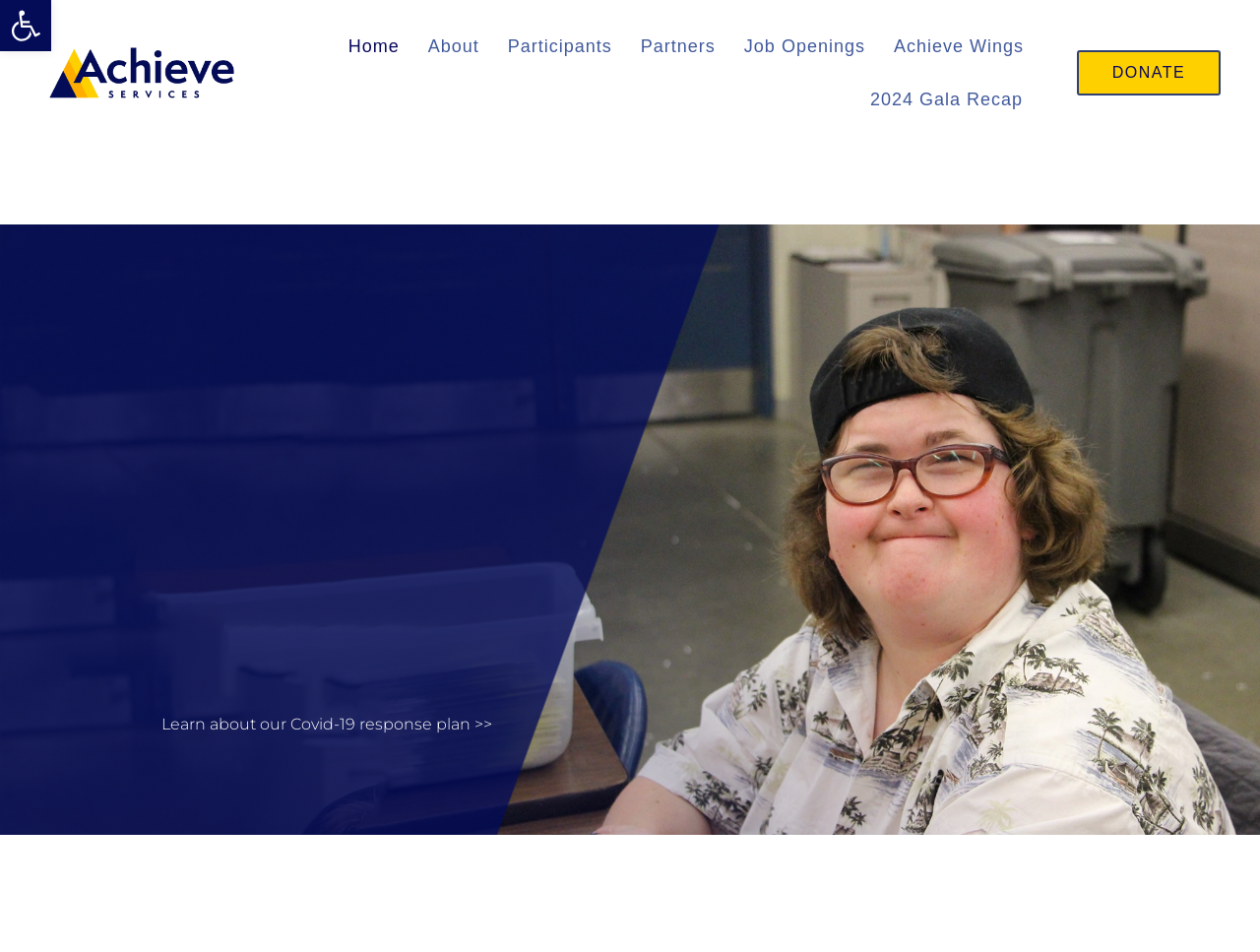Is there a response plan for Covid-19?
Please provide a single word or phrase as your answer based on the image.

Yes